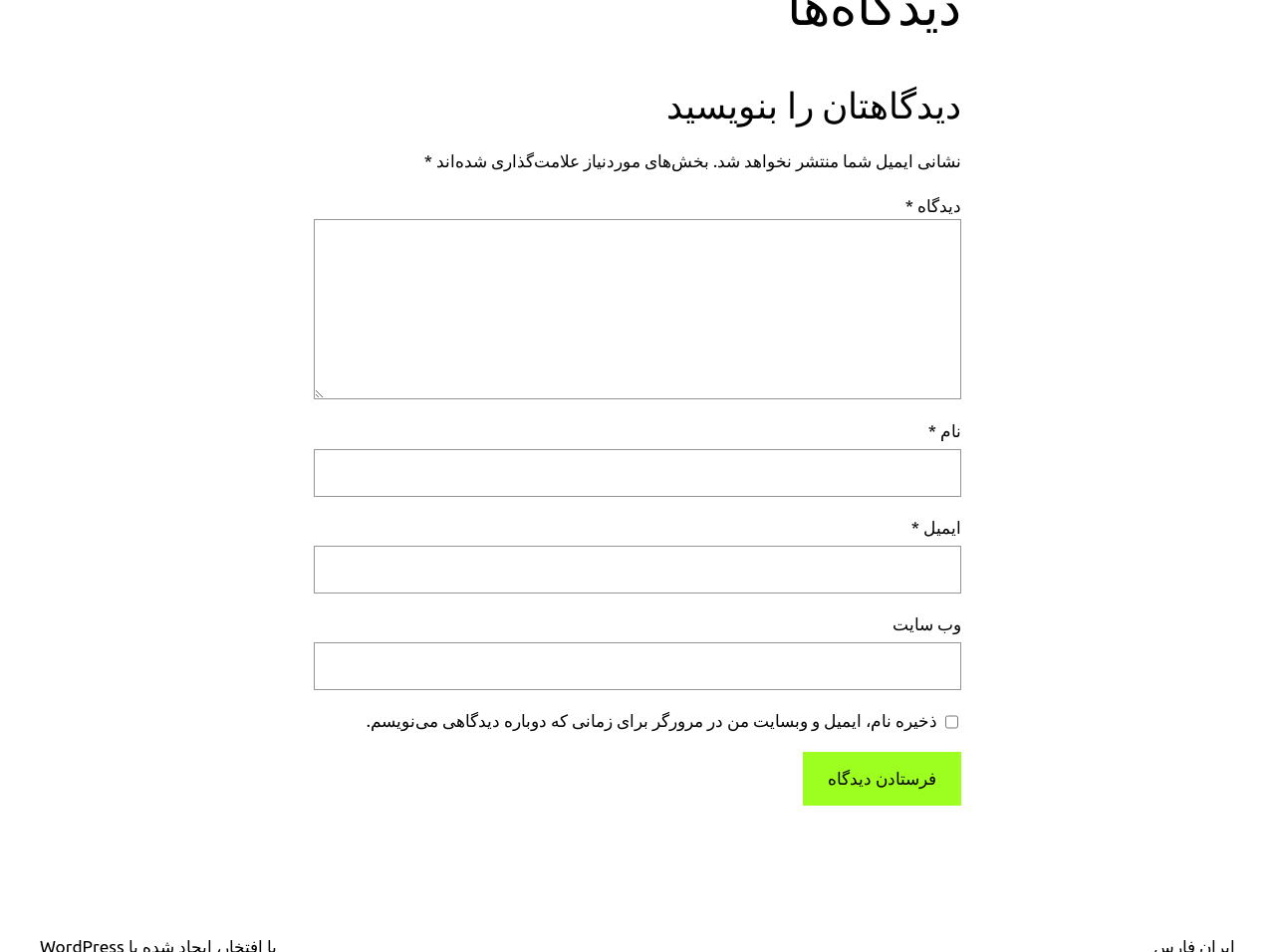What is required to submit a comment?
Please provide a single word or phrase in response based on the screenshot.

Name, email, and comment